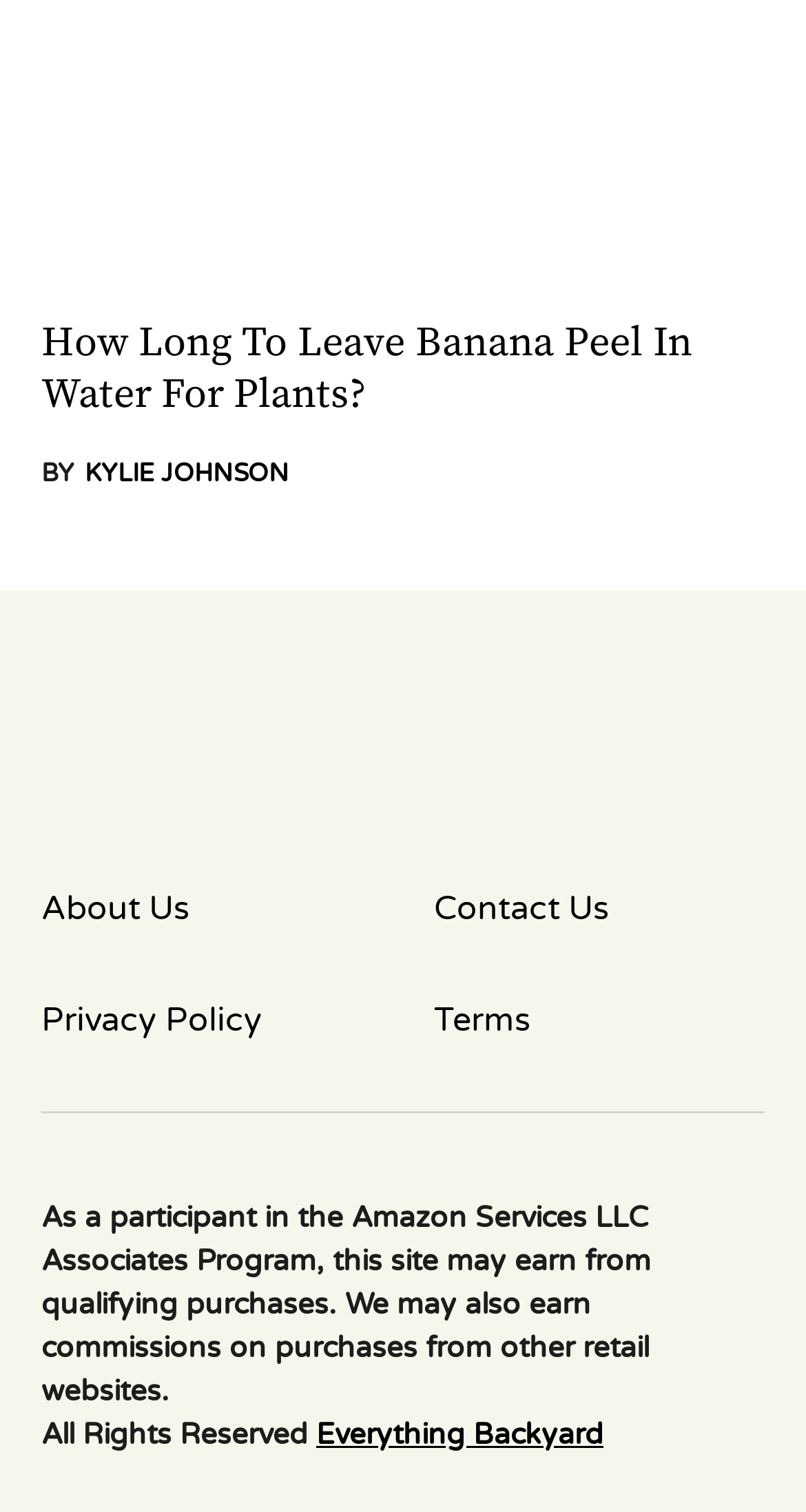Please identify the bounding box coordinates of the element I should click to complete this instruction: 'Click on 'Workforce''. The coordinates should be given as four float numbers between 0 and 1, like this: [left, top, right, bottom].

None